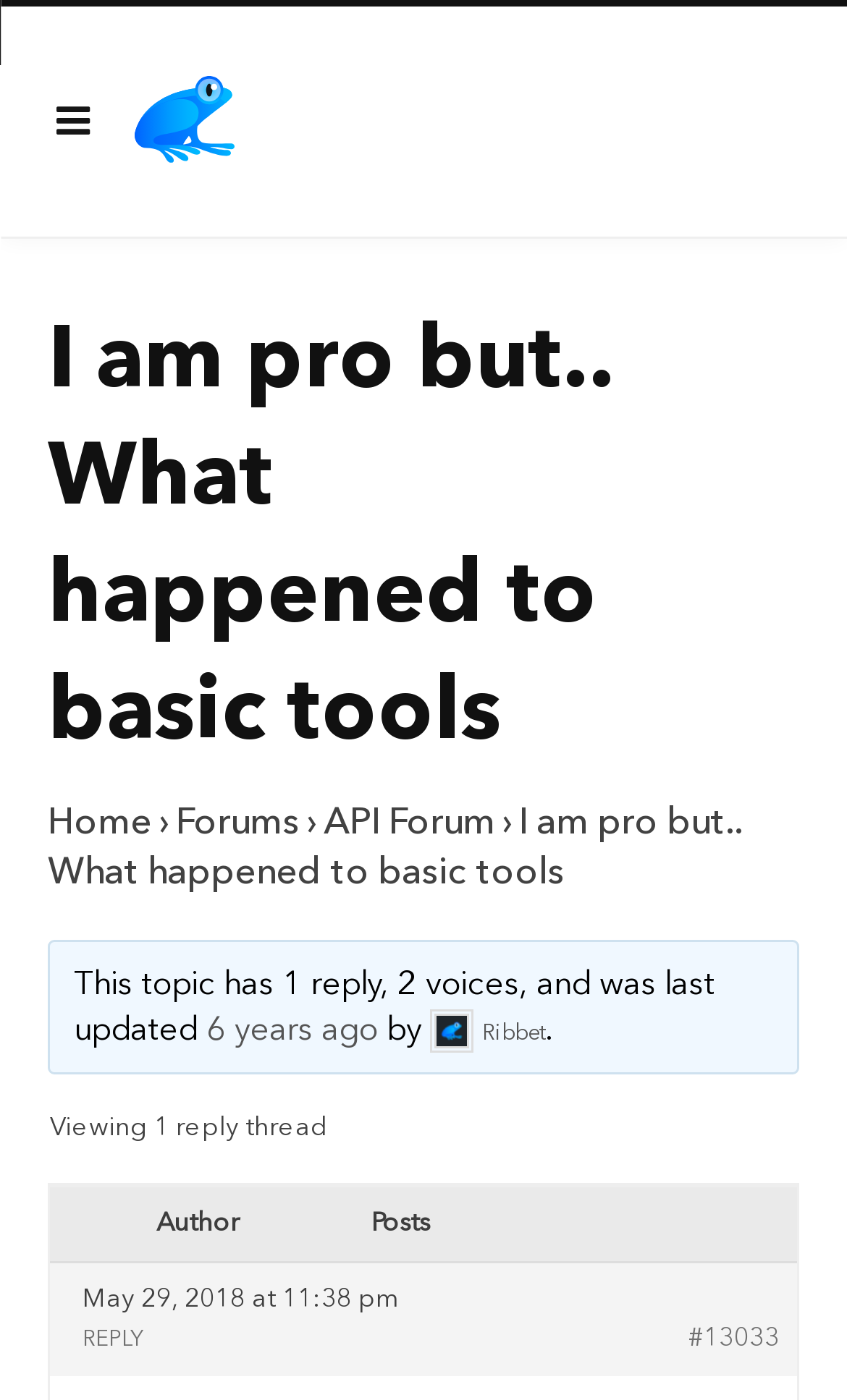What is the purpose of the button at the bottom?
Refer to the image and provide a concise answer in one word or phrase.

To reply